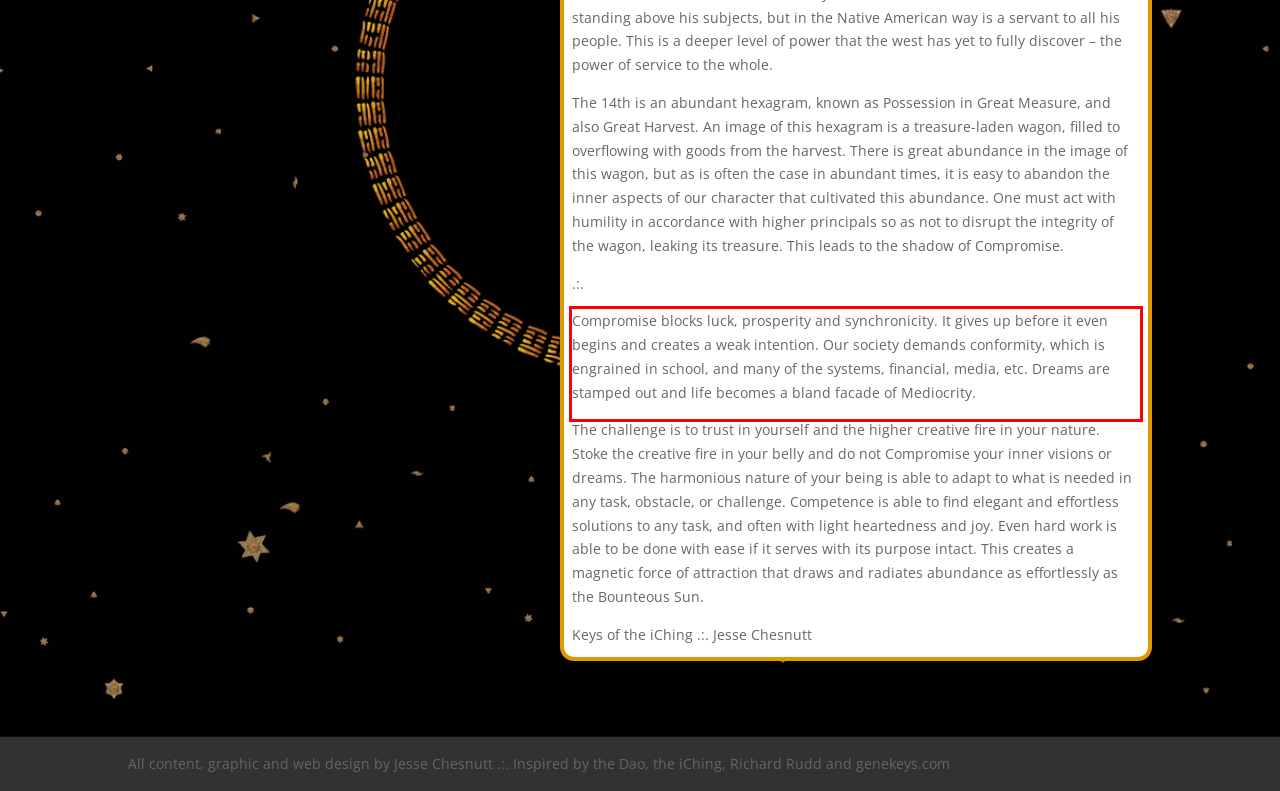Given a screenshot of a webpage, locate the red bounding box and extract the text it encloses.

Compromise blocks luck, prosperity and synchronicity. It gives up before it even begins and creates a weak intention. Our society demands conformity, which is engrained in school, and many of the systems, financial, media, etc. Dreams are stamped out and life becomes a bland facade of Mediocrity.